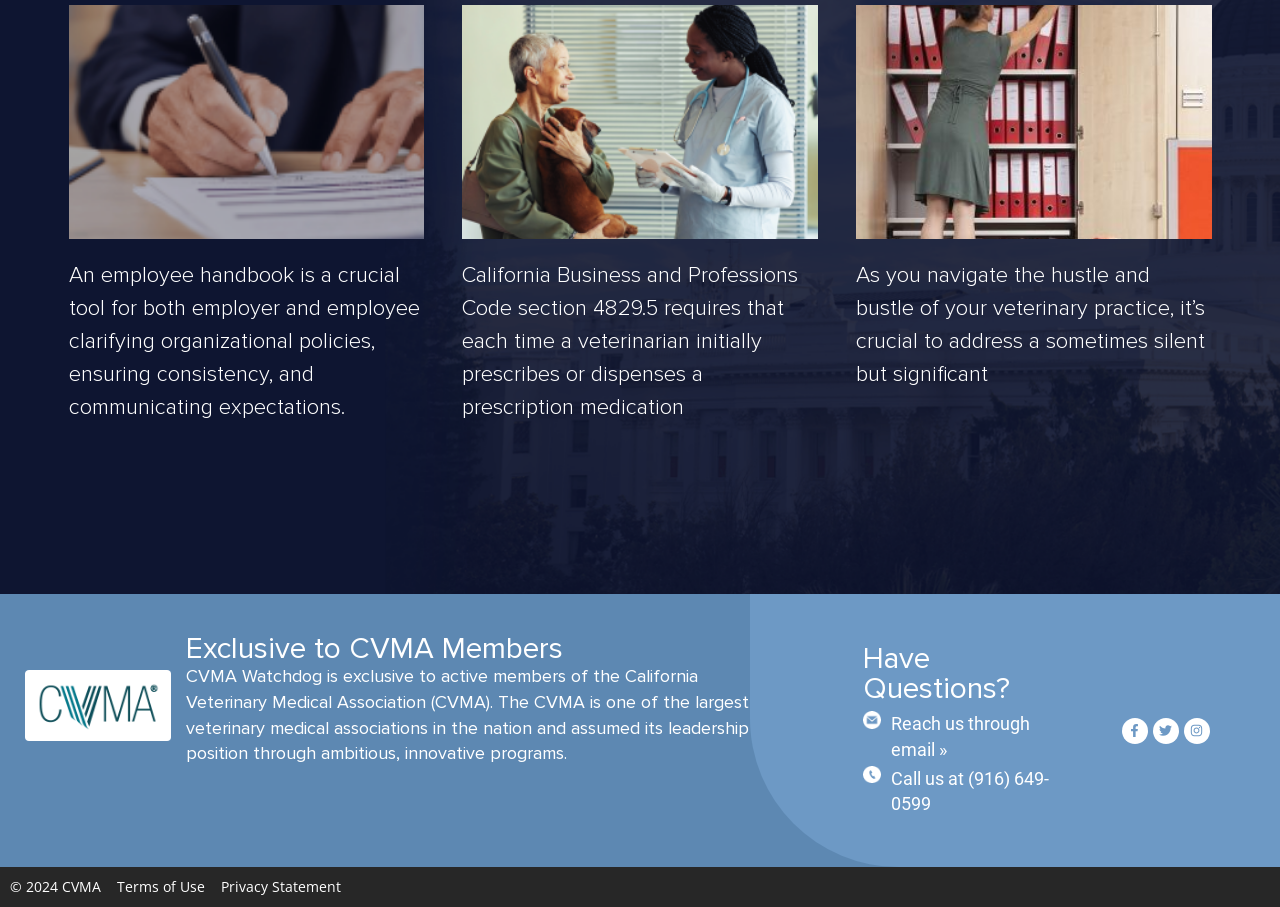Identify the bounding box coordinates of the section that should be clicked to achieve the task described: "Switch to the 'Test on a real browser' tab".

None